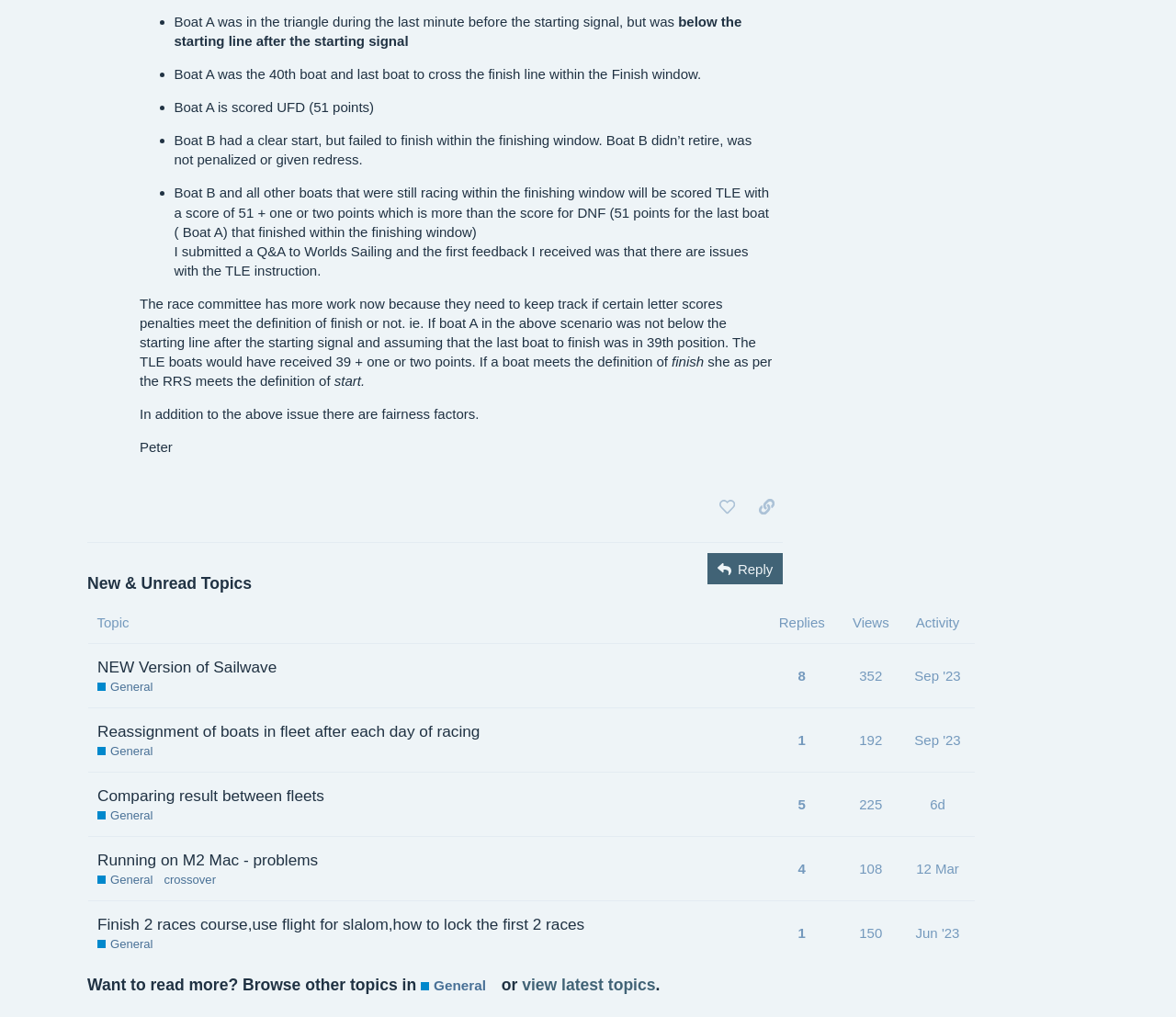Locate the bounding box coordinates of the area that needs to be clicked to fulfill the following instruction: "like this post". The coordinates should be in the format of four float numbers between 0 and 1, namely [left, top, right, bottom].

[0.604, 0.484, 0.633, 0.515]